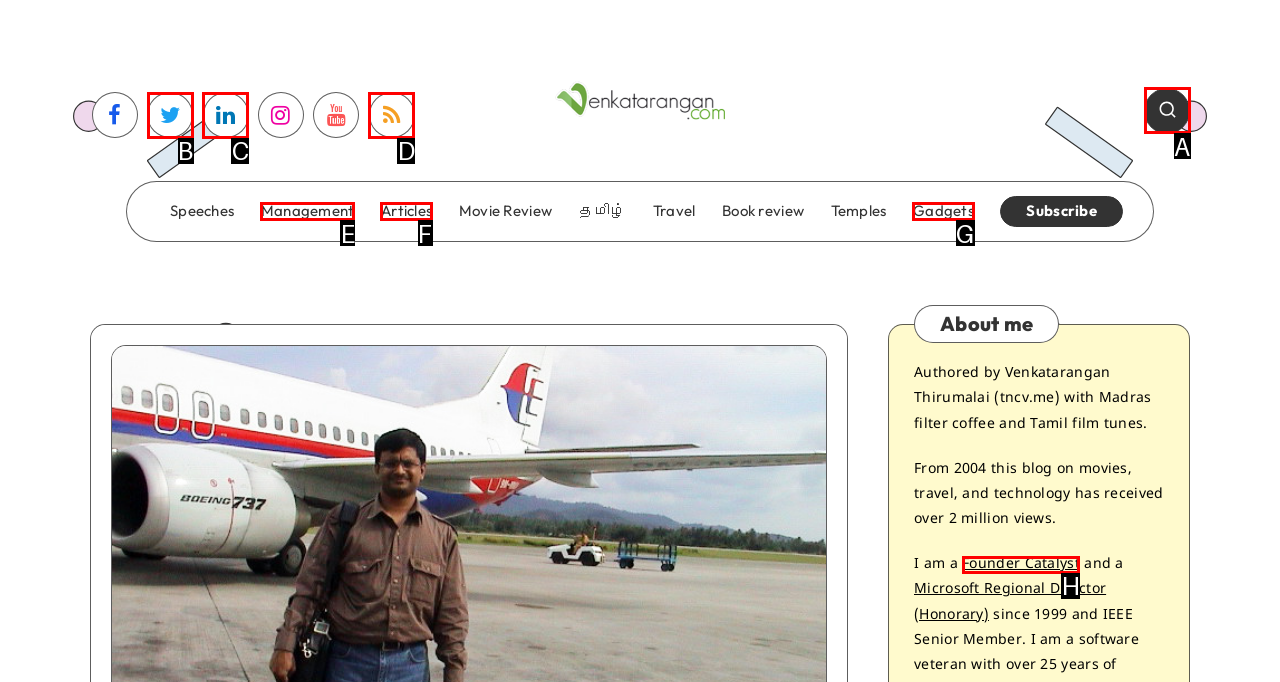Given the task: search on the website, indicate which boxed UI element should be clicked. Provide your answer using the letter associated with the correct choice.

A